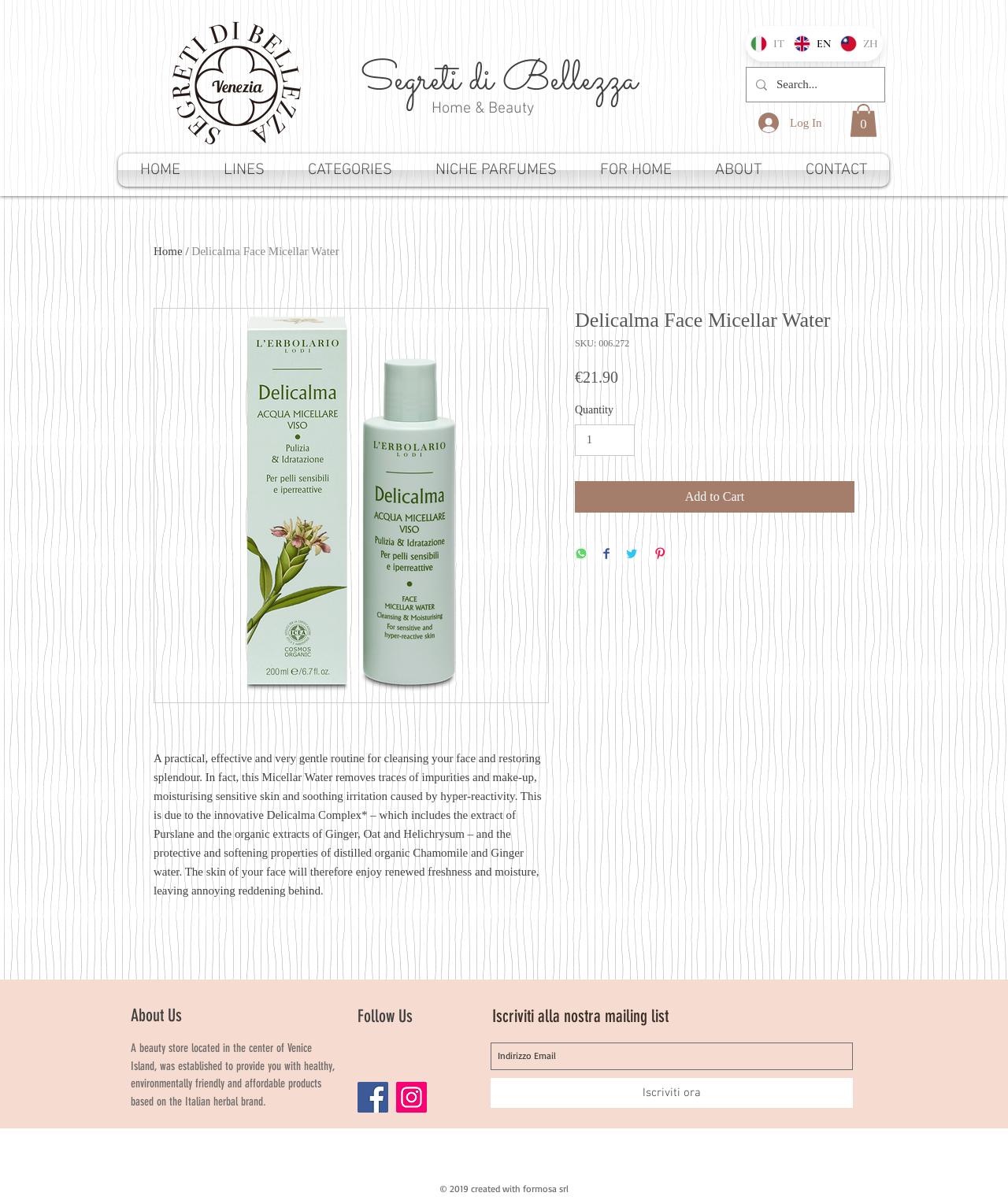Locate the bounding box coordinates of the region to be clicked to comply with the following instruction: "Go to weather page". The coordinates must be four float numbers between 0 and 1, in the form [left, top, right, bottom].

None